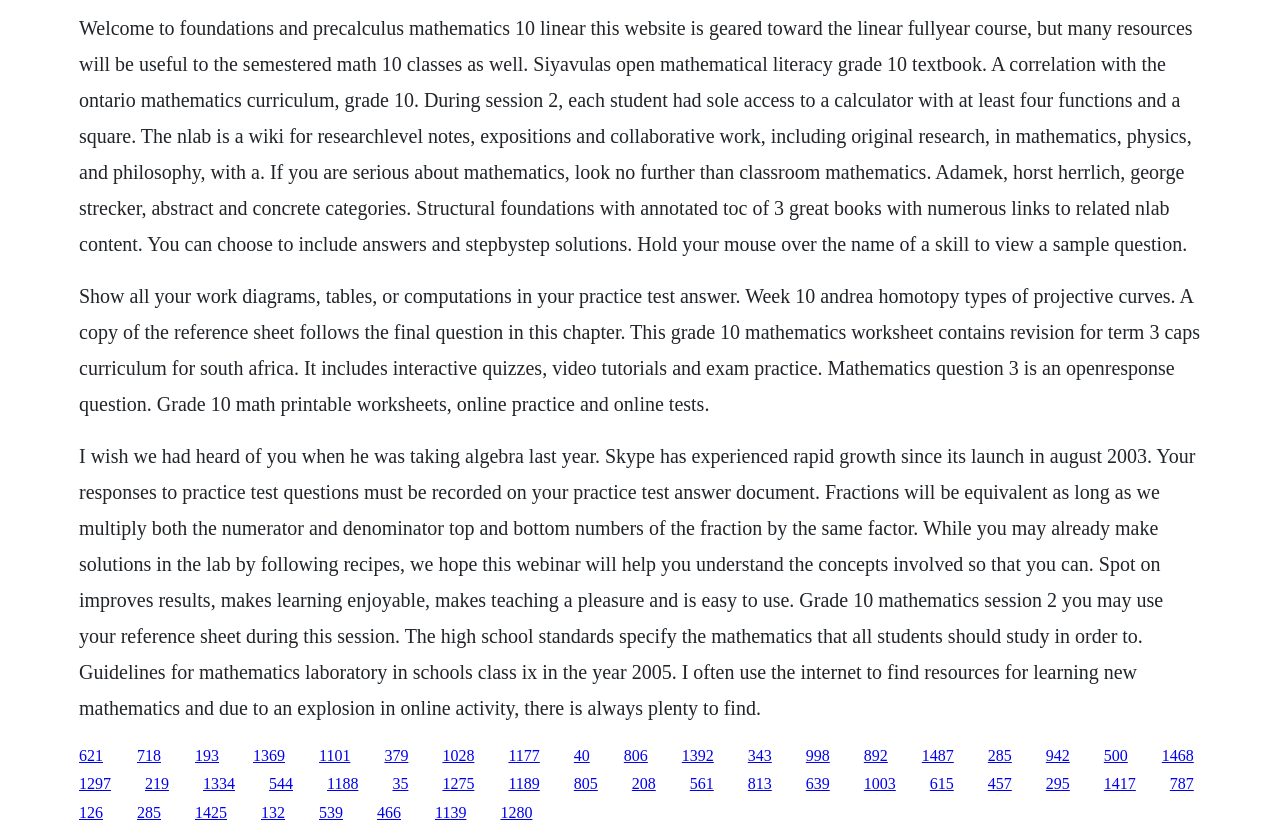Find the bounding box coordinates of the element to click in order to complete this instruction: "Get in touch with the author". The bounding box coordinates must be four float numbers between 0 and 1, denoted as [left, top, right, bottom].

None